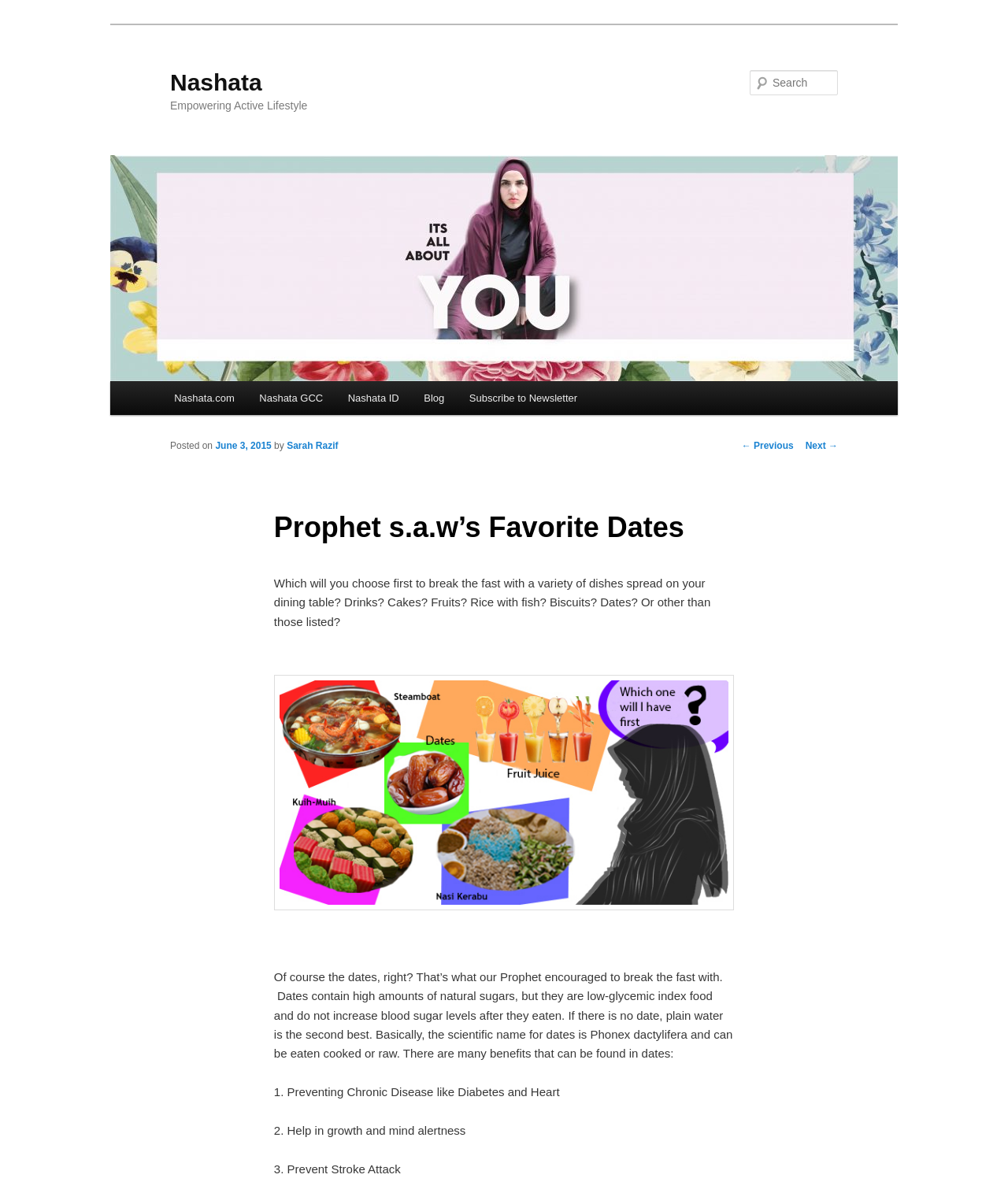What is the topic of the blog post?
Can you give a detailed and elaborate answer to the question?

The topic of the blog post can be found in the heading element with the text 'Prophet s.a.w’s Favorite Dates' which is located in the main content section of the webpage.